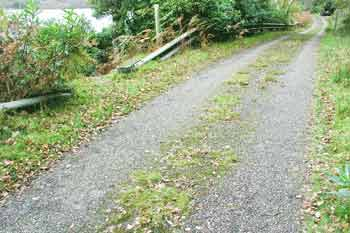Please study the image and answer the question comprehensively:
What is the purpose of this lane?

The lane serves as a reminder of the gentle beauty found in secluded locations, ideal for divers preparing to explore the underwater environment nearby. The caption implies that the lane is used by divers to access the diving site, and its peaceful atmosphere helps them prepare for their underwater exploration.